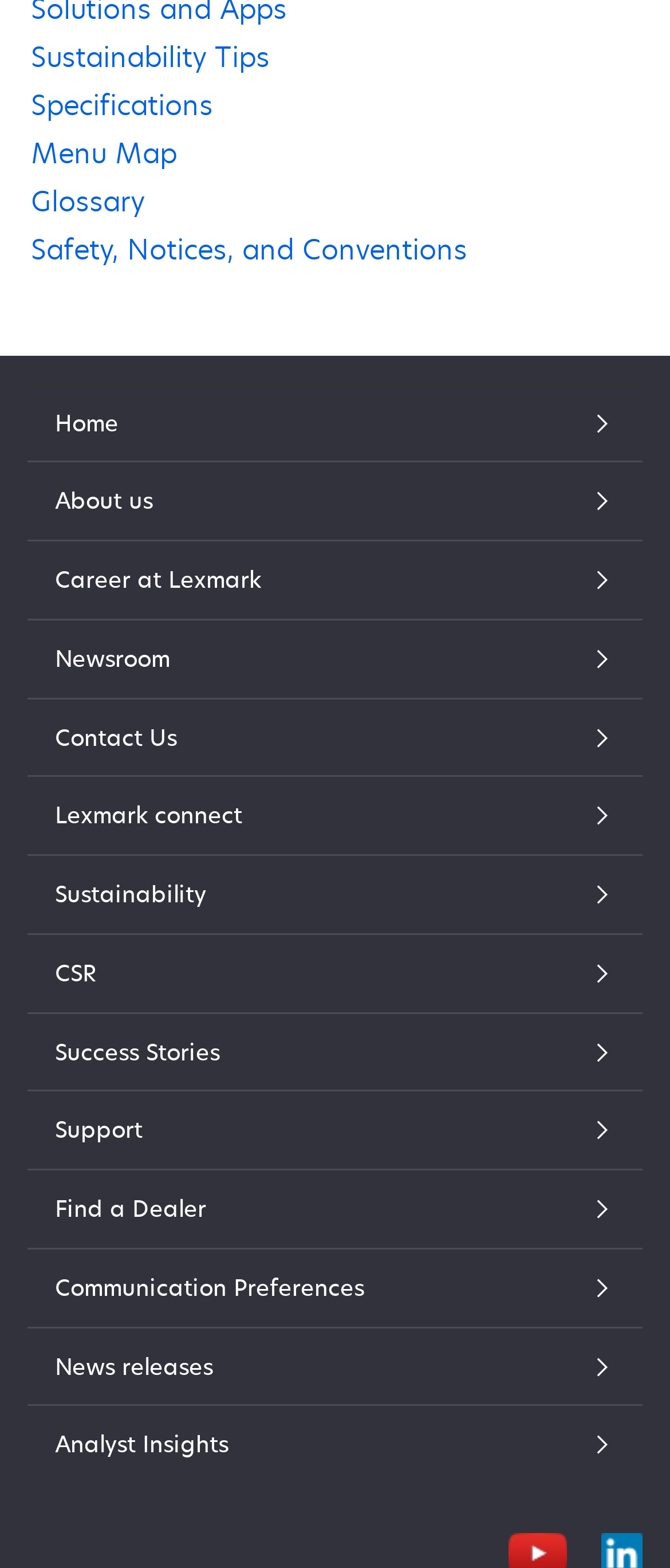Could you indicate the bounding box coordinates of the region to click in order to complete this instruction: "Go to home page".

[0.082, 0.257, 0.918, 0.282]